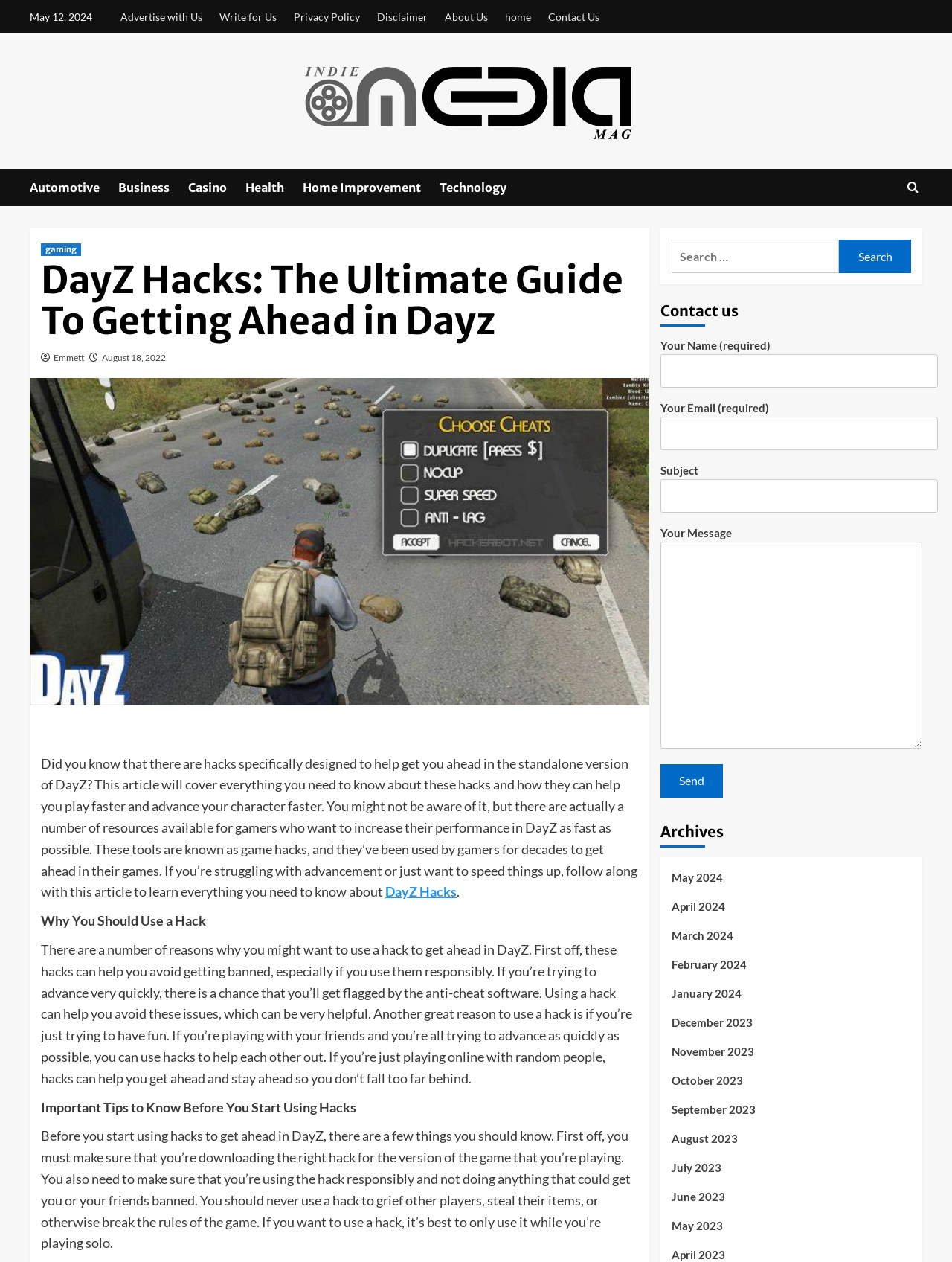Please specify the coordinates of the bounding box for the element that should be clicked to carry out this instruction: "View the 'May 2024' archives". The coordinates must be four float numbers between 0 and 1, formatted as [left, top, right, bottom].

[0.705, 0.688, 0.957, 0.711]